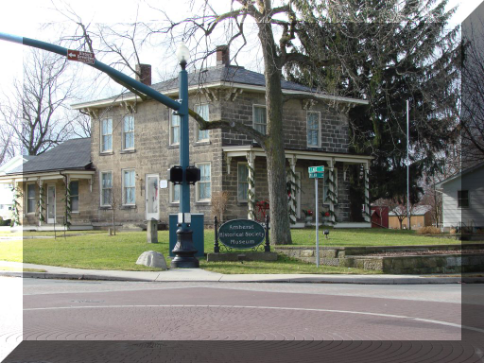When is the Quigley House Museum open for tours?
Please utilize the information in the image to give a detailed response to the question.

According to the caption, the Quigley House Museum is open for tours from May through September, making it a seasonal attraction.